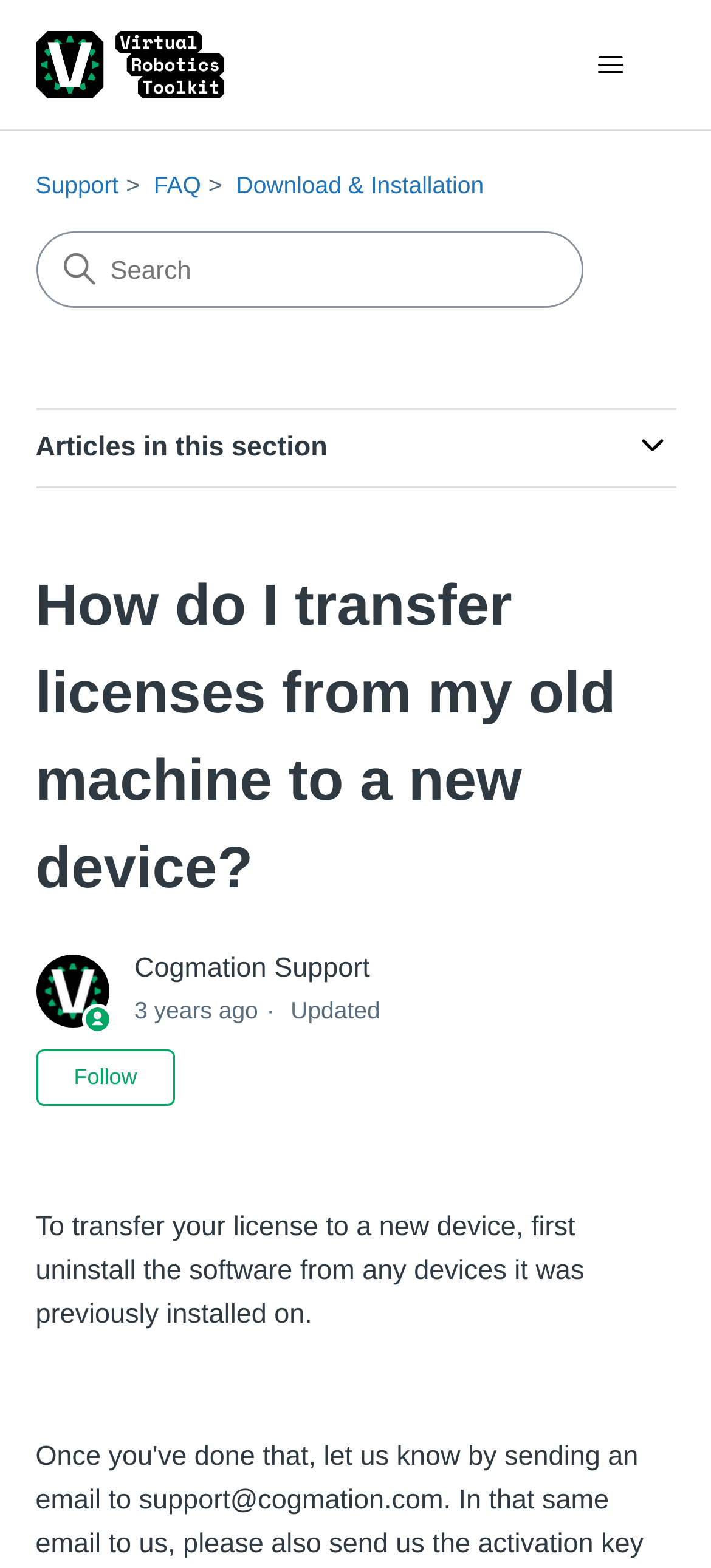Determine and generate the text content of the webpage's headline.

How do I transfer licenses from my old machine to a new device?